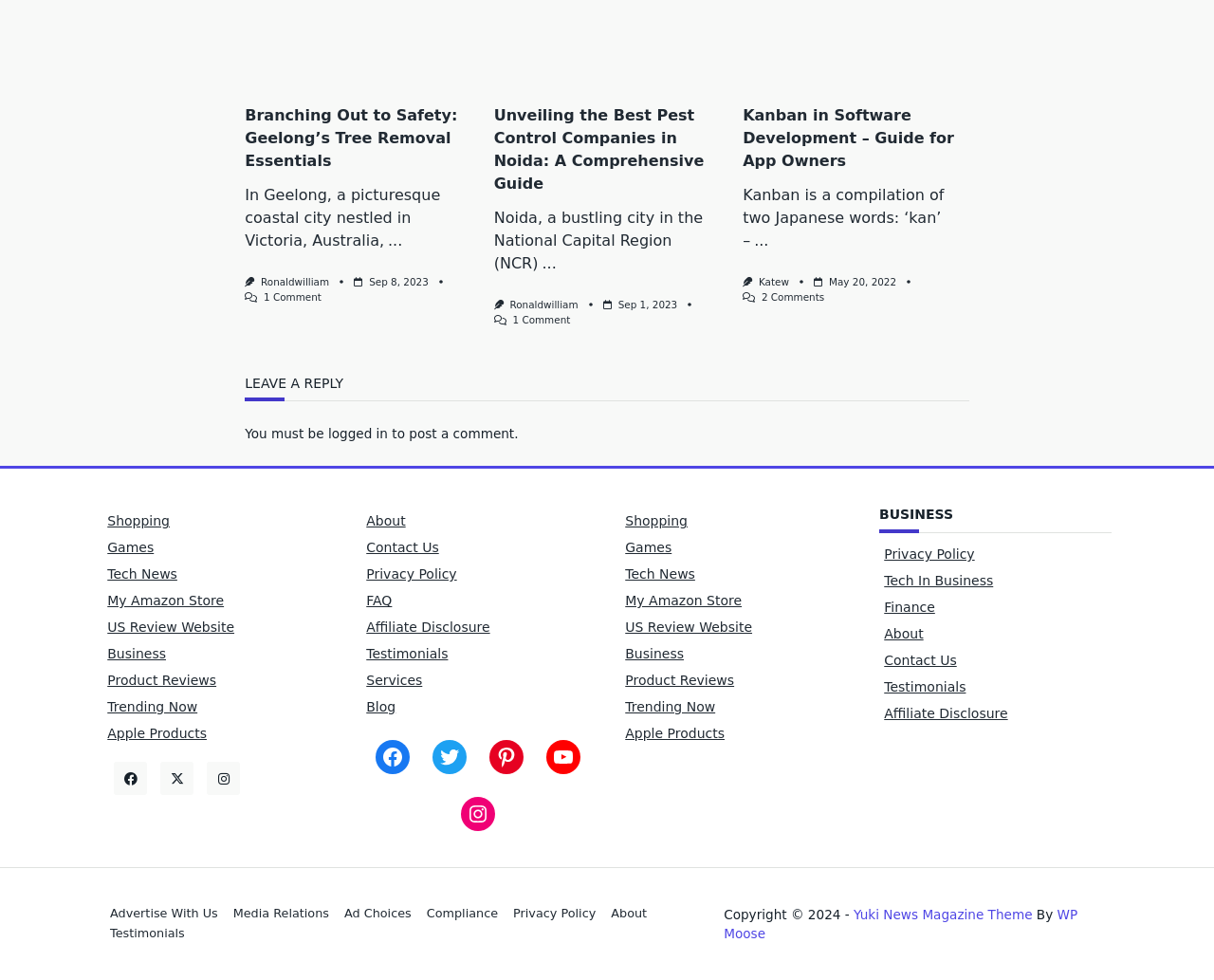Show the bounding box coordinates for the element that needs to be clicked to execute the following instruction: "Read the article 'Unveiling the Best Pest Control Companies in Noida: A Comprehensive Guide'". Provide the coordinates in the form of four float numbers between 0 and 1, i.e., [left, top, right, bottom].

[0.407, 0.106, 0.593, 0.199]